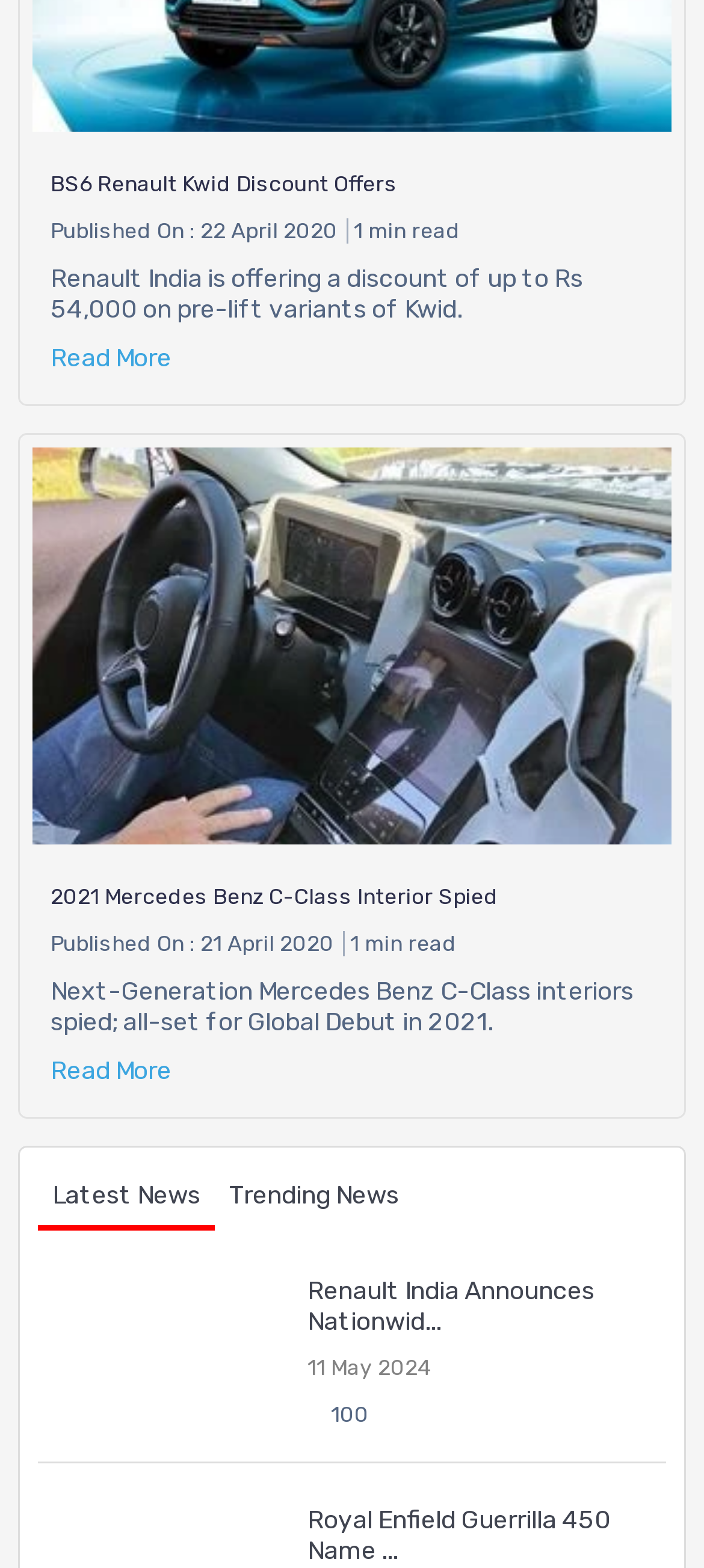Find the bounding box coordinates of the clickable area that will achieve the following instruction: "Check Royal Enfield Guerrilla 450 news".

[0.436, 0.96, 0.933, 0.999]